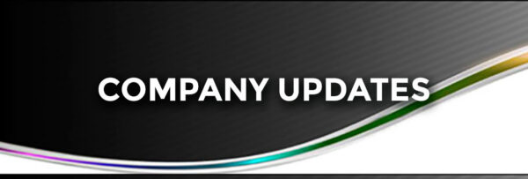Refer to the image and provide an in-depth answer to the question: 
What is the purpose of the visual?

The caption suggests that the visual is 'likely used to highlight recent news, announcements, or changes pertaining to a business', implying that the purpose of the visual is to draw attention to company updates.